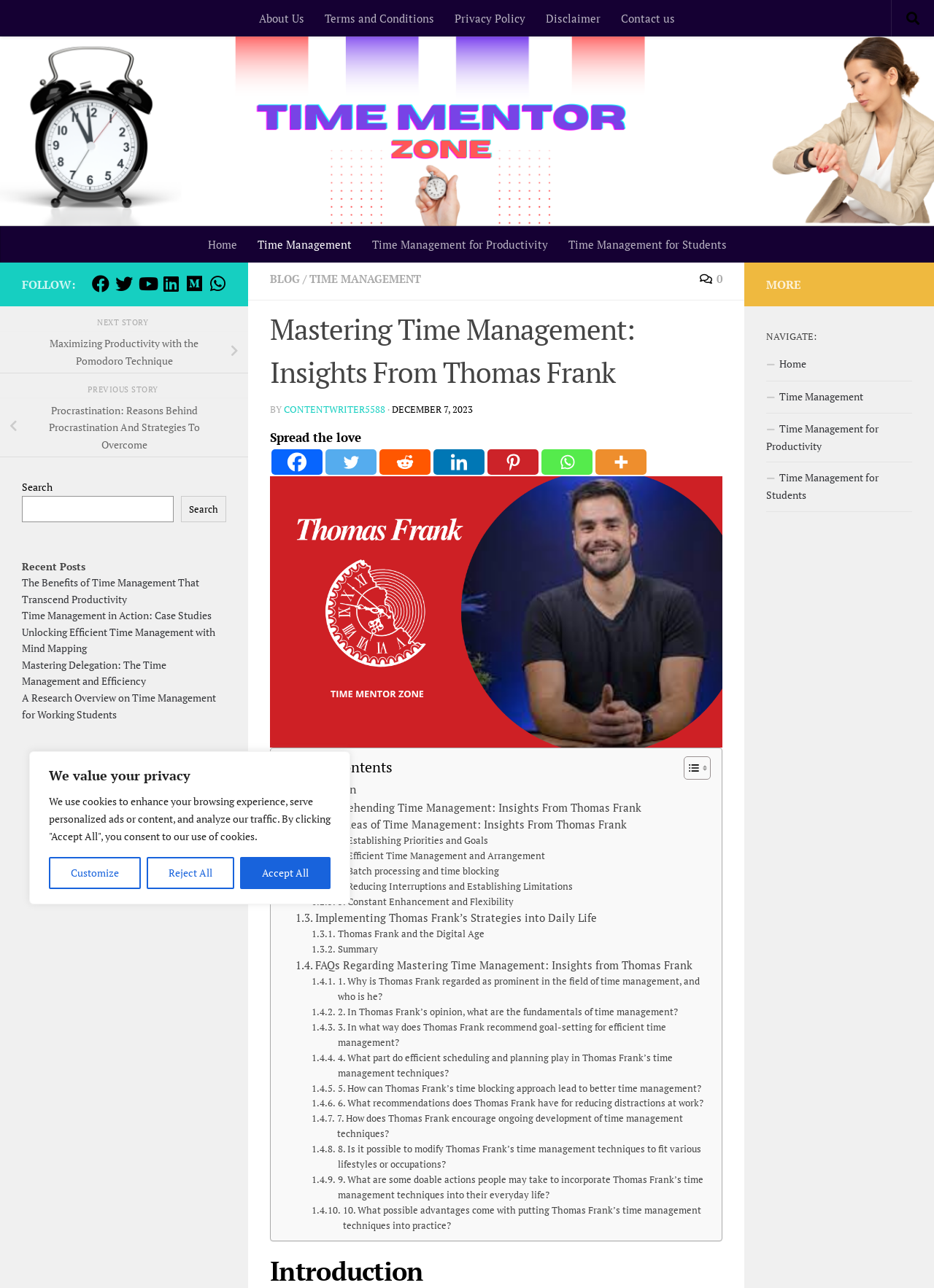Determine the bounding box coordinates of the region that needs to be clicked to achieve the task: "Click on the 'Time Management for Productivity' link".

[0.264, 0.175, 0.387, 0.204]